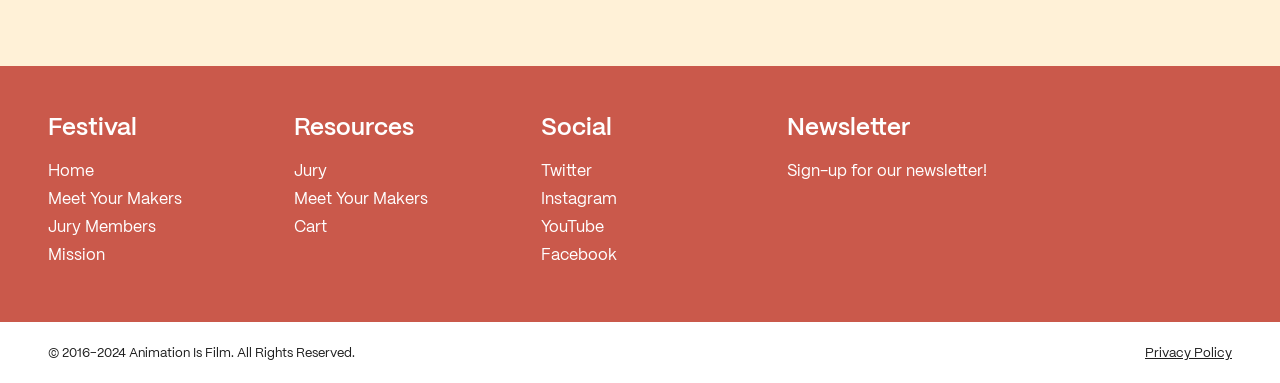What is the first menu item?
Please answer the question with a single word or phrase, referencing the image.

Home